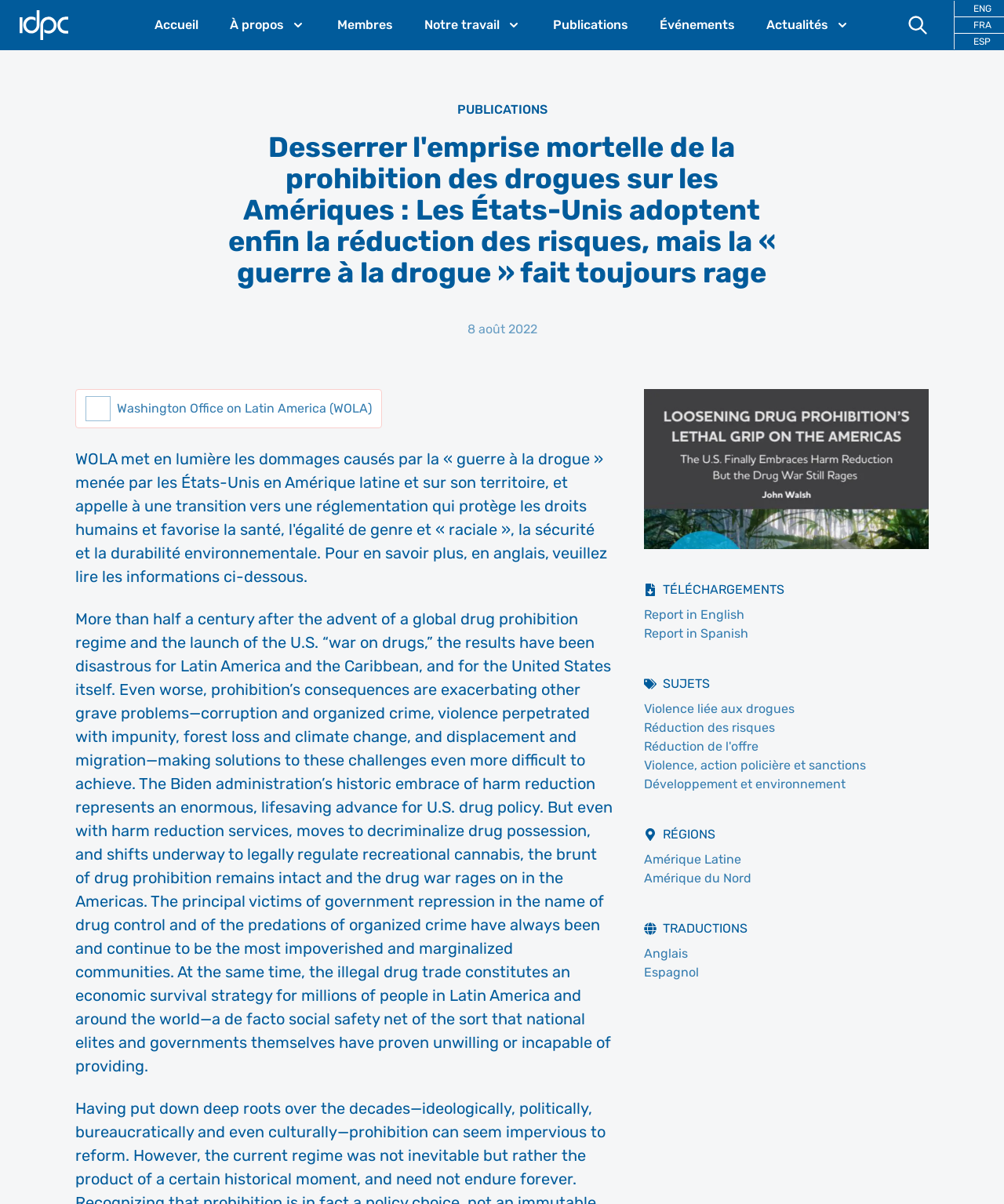What is the name of the organization?
Based on the image, answer the question with a single word or brief phrase.

WOLA